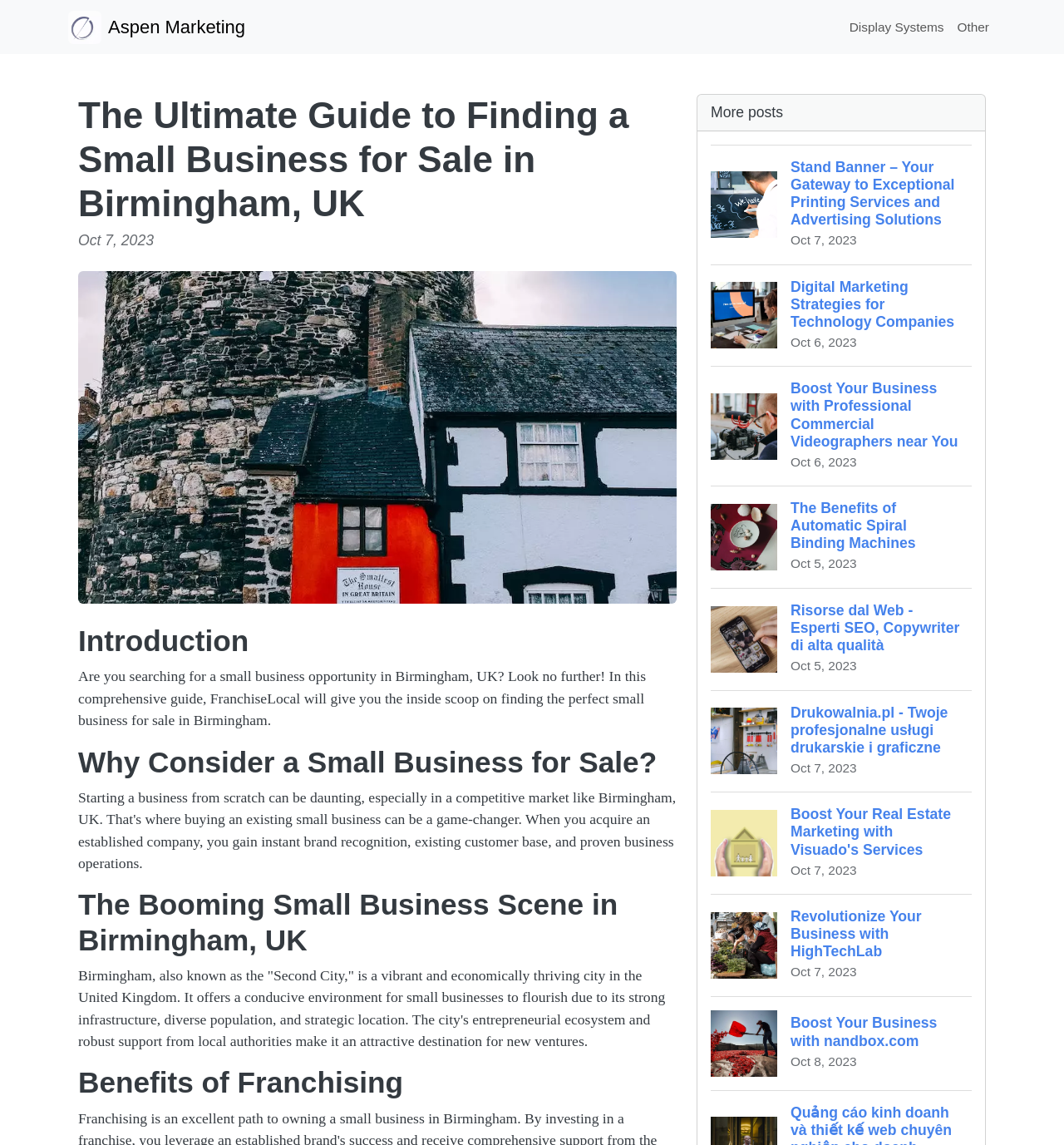Pinpoint the bounding box coordinates of the area that should be clicked to complete the following instruction: "Click the logo". The coordinates must be given as four float numbers between 0 and 1, i.e., [left, top, right, bottom].

[0.064, 0.006, 0.231, 0.042]